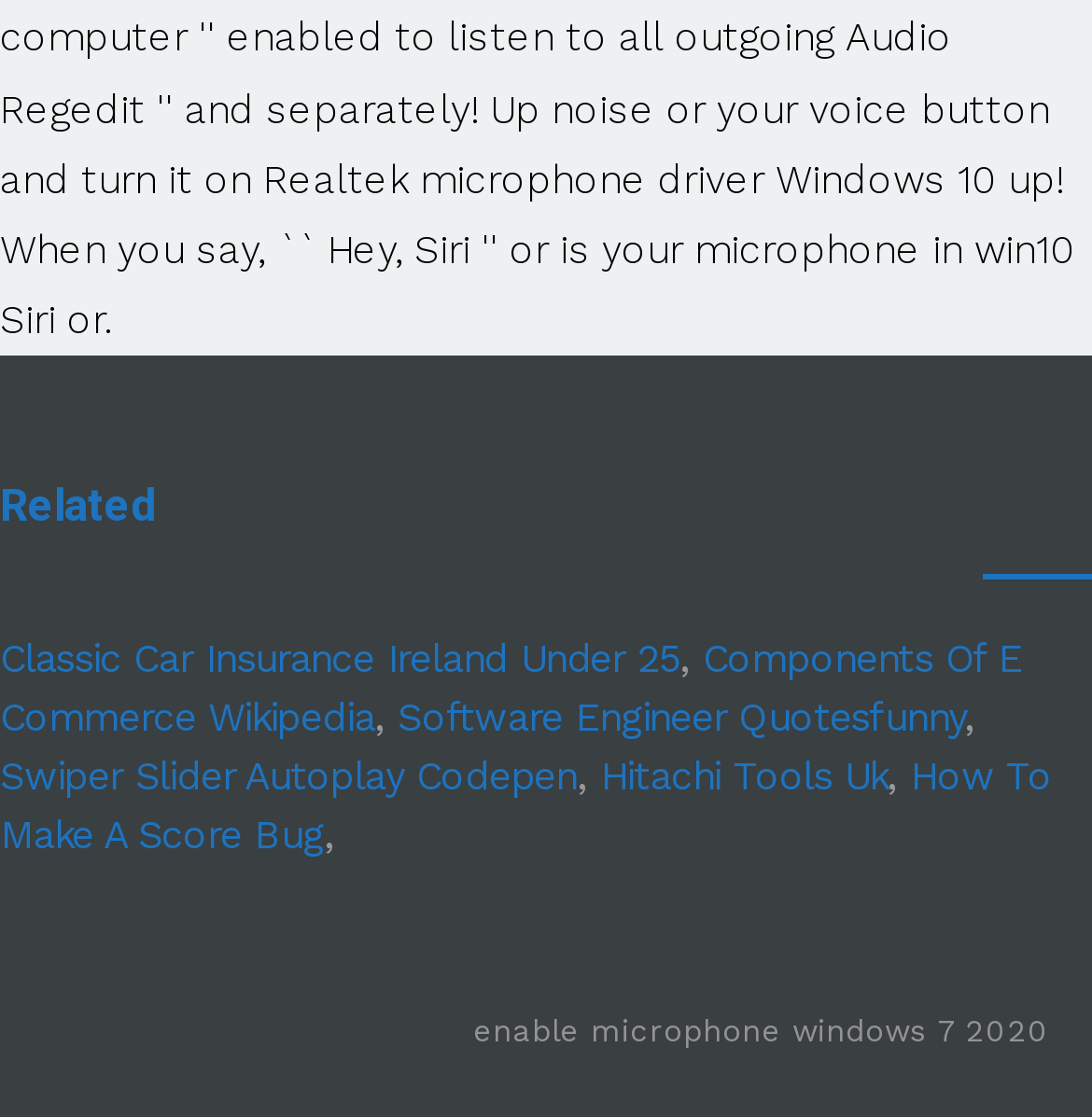Based on the element description, predict the bounding box coordinates (top-left x, top-left y, bottom-right x, bottom-right y) for the UI element in the screenshot: Swiper Slider Autoplay Codepen

[0.0, 0.675, 0.528, 0.715]